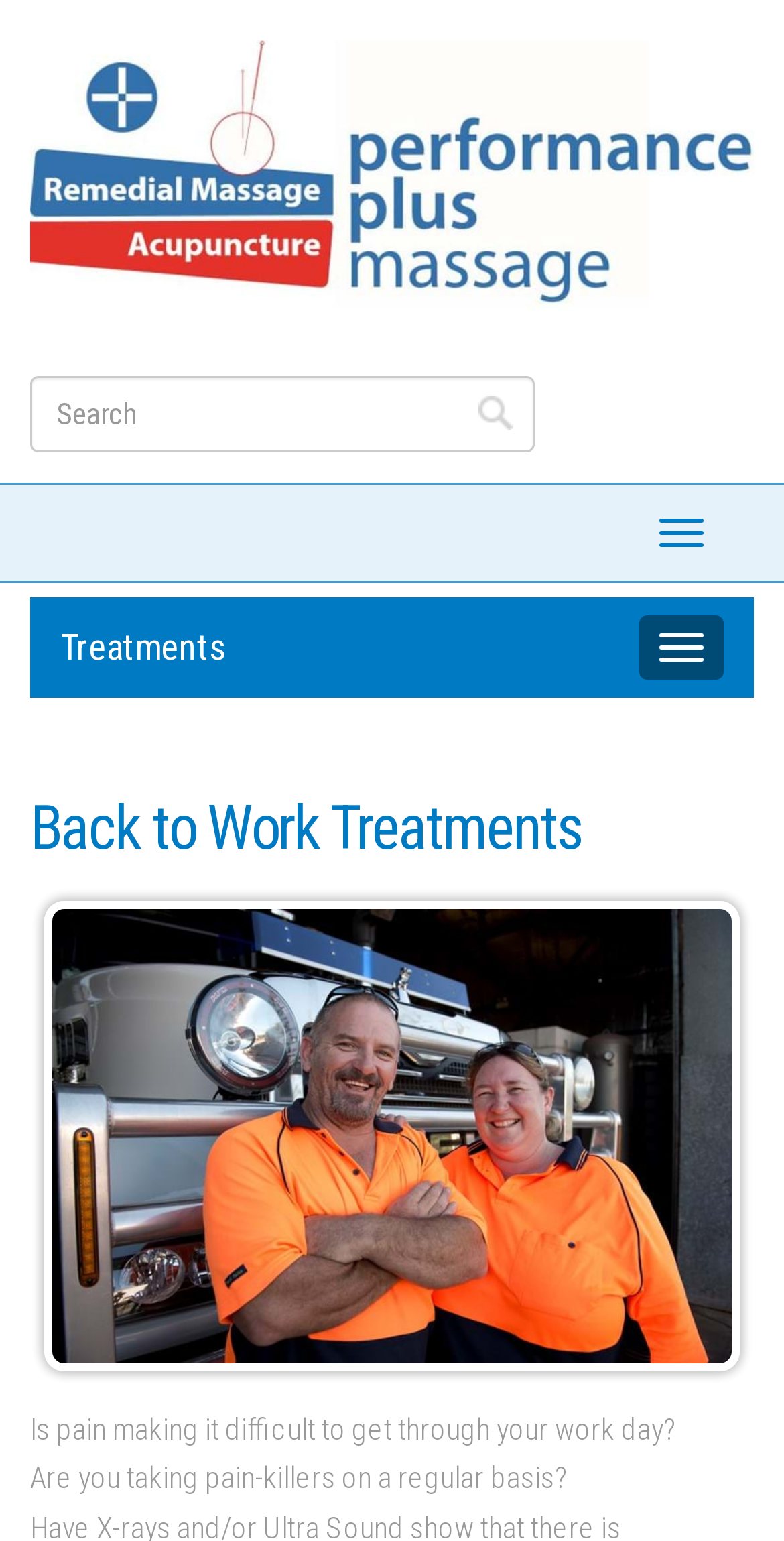Using the element description: "Treatments", determine the bounding box coordinates. The coordinates should be in the format [left, top, right, bottom], with values between 0 and 1.

[0.038, 0.387, 0.328, 0.453]